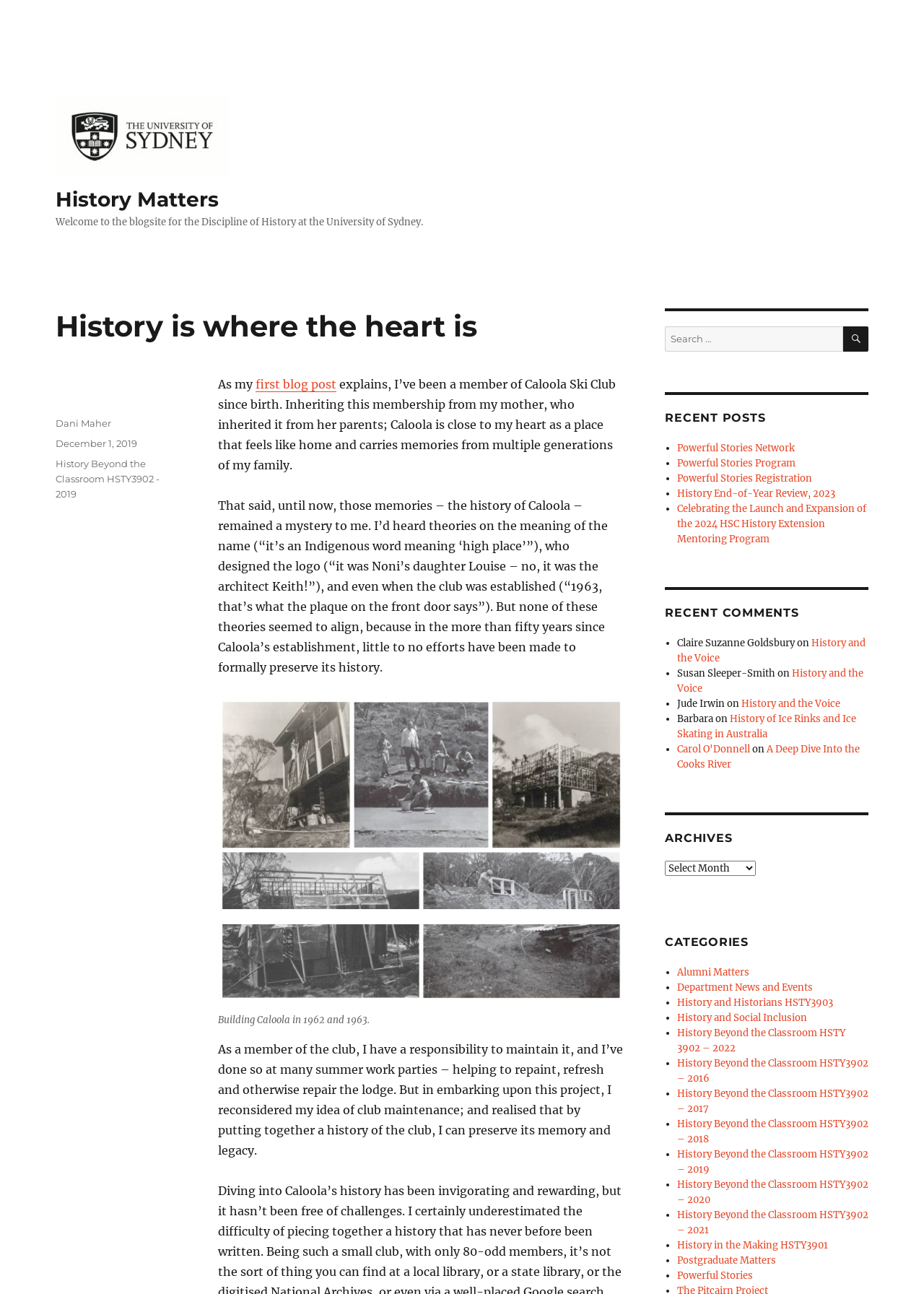Please specify the bounding box coordinates of the region to click in order to perform the following instruction: "Select archives".

[0.72, 0.665, 0.818, 0.677]